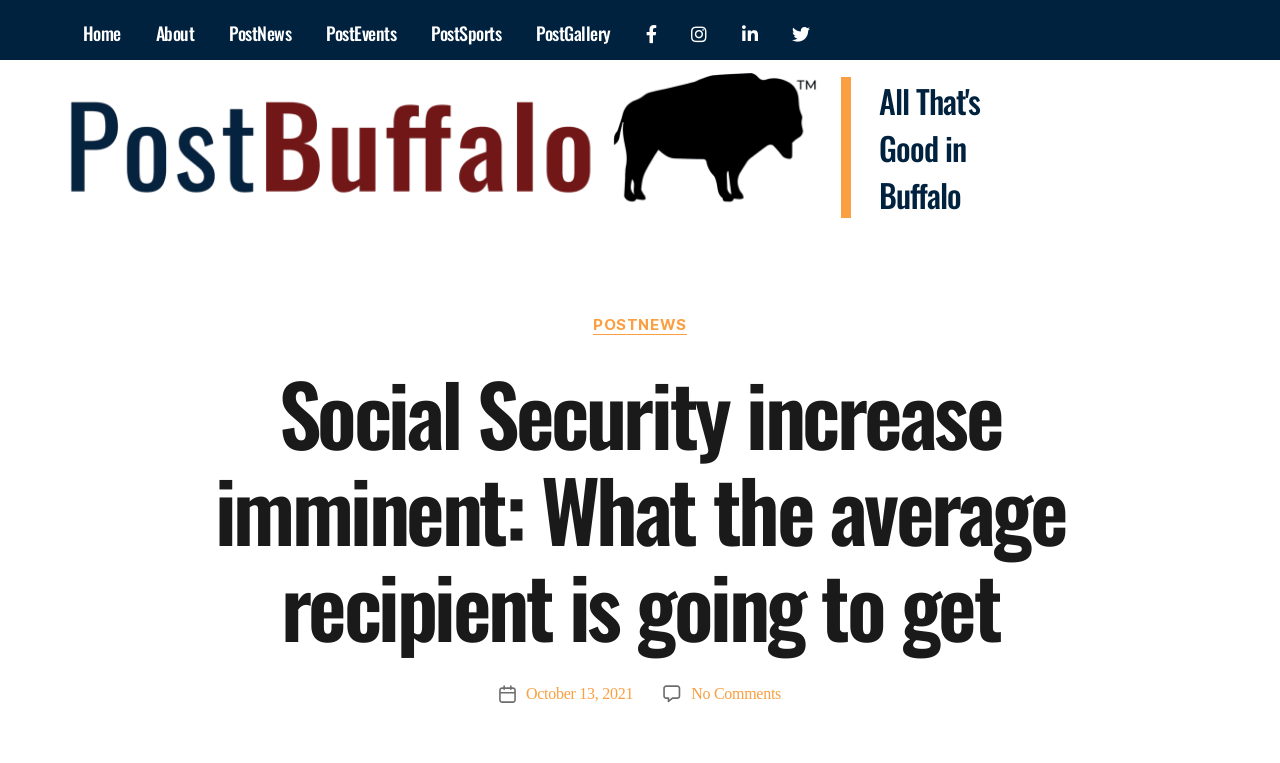Locate the bounding box coordinates of the element that needs to be clicked to carry out the instruction: "visit post gallery". The coordinates should be given as four float numbers ranging from 0 to 1, i.e., [left, top, right, bottom].

[0.415, 0.03, 0.481, 0.058]